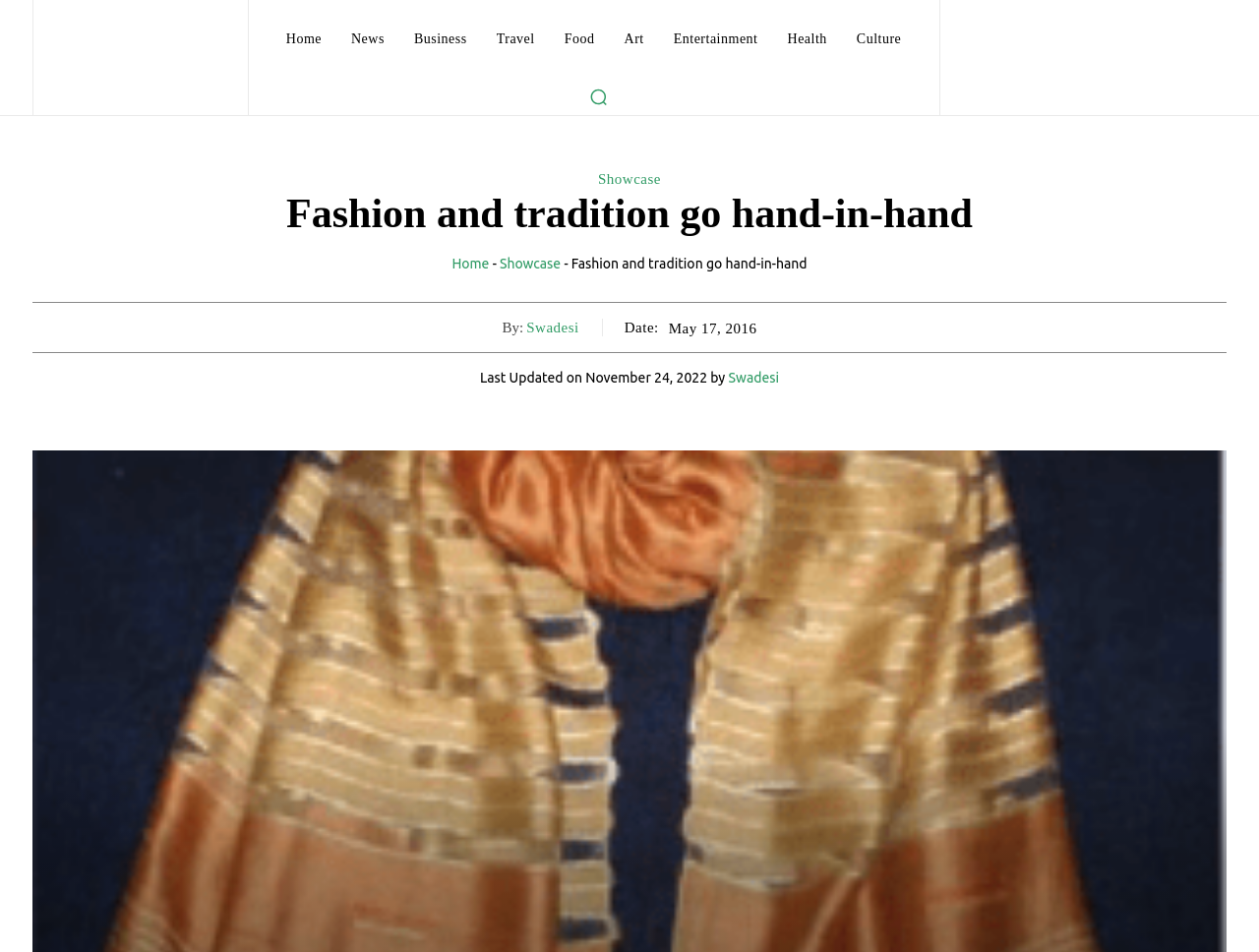Please identify the bounding box coordinates of the area that needs to be clicked to fulfill the following instruction: "Click the Swadesi Logo."

[0.033, 0.034, 0.19, 0.087]